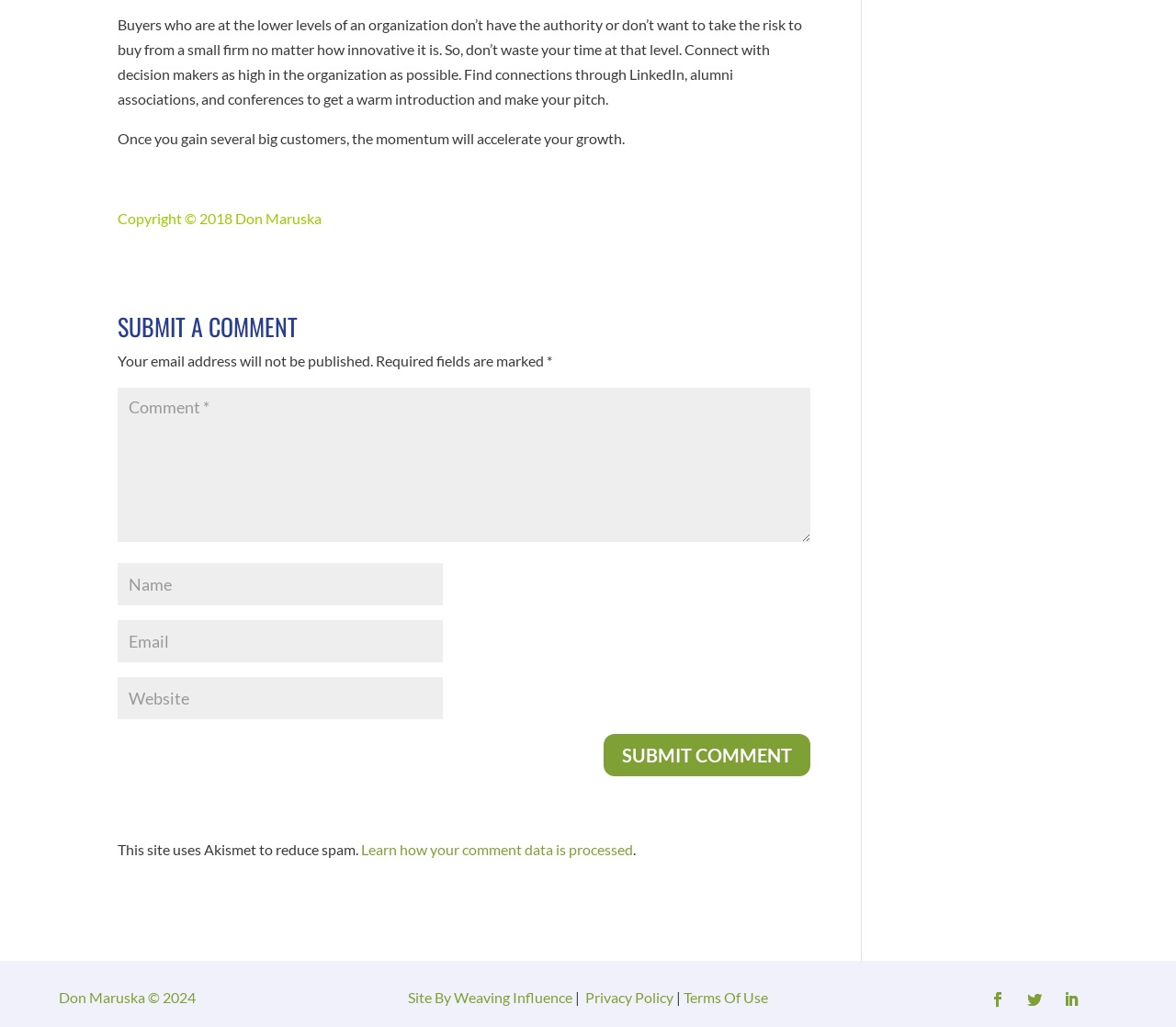Please identify the bounding box coordinates of the element on the webpage that should be clicked to follow this instruction: "Learn how your comment data is processed". The bounding box coordinates should be given as four float numbers between 0 and 1, formatted as [left, top, right, bottom].

[0.307, 0.819, 0.538, 0.836]